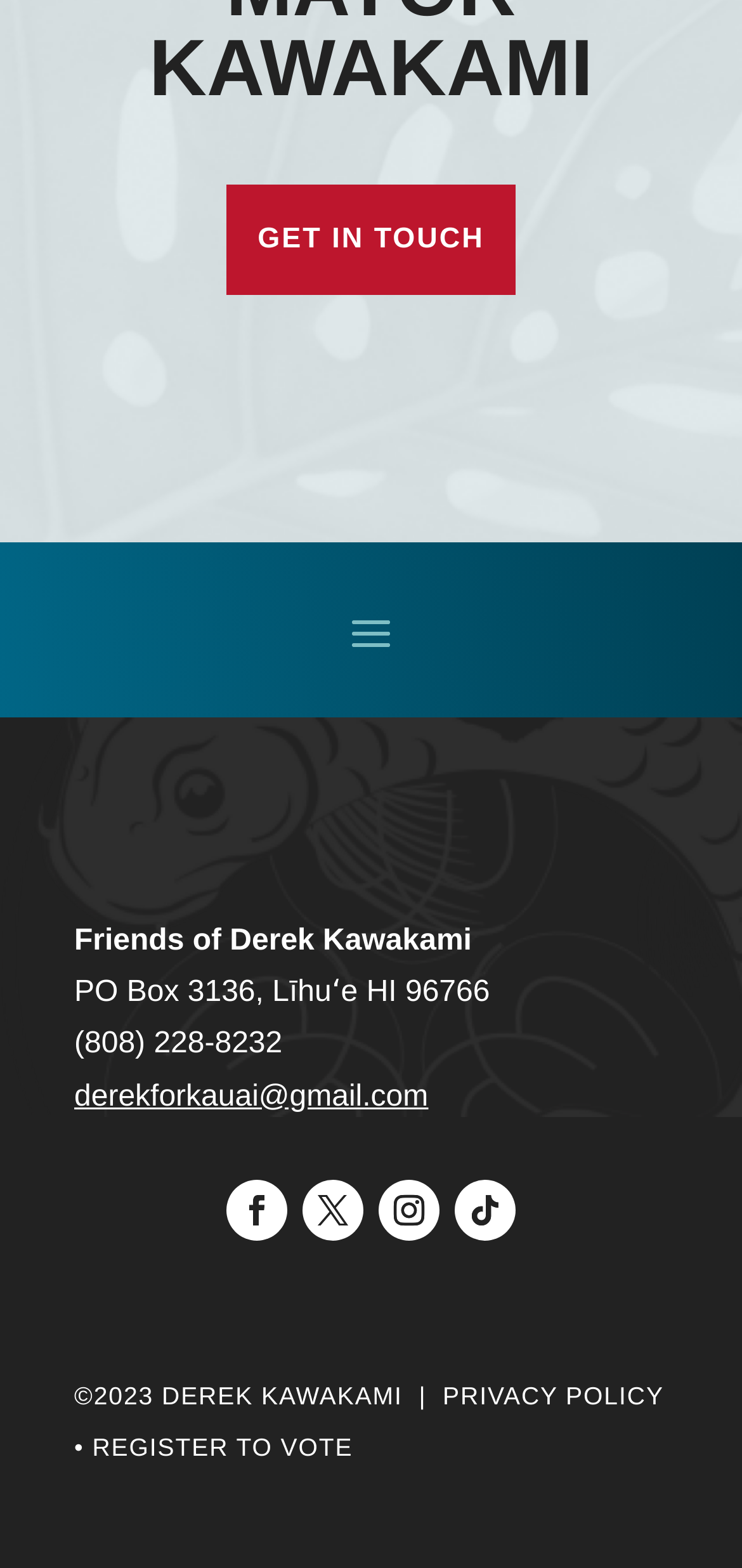Identify the bounding box for the described UI element. Provide the coordinates in (top-left x, top-left y, bottom-right x, bottom-right y) format with values ranging from 0 to 1: Register to Vote

[0.124, 0.914, 0.476, 0.932]